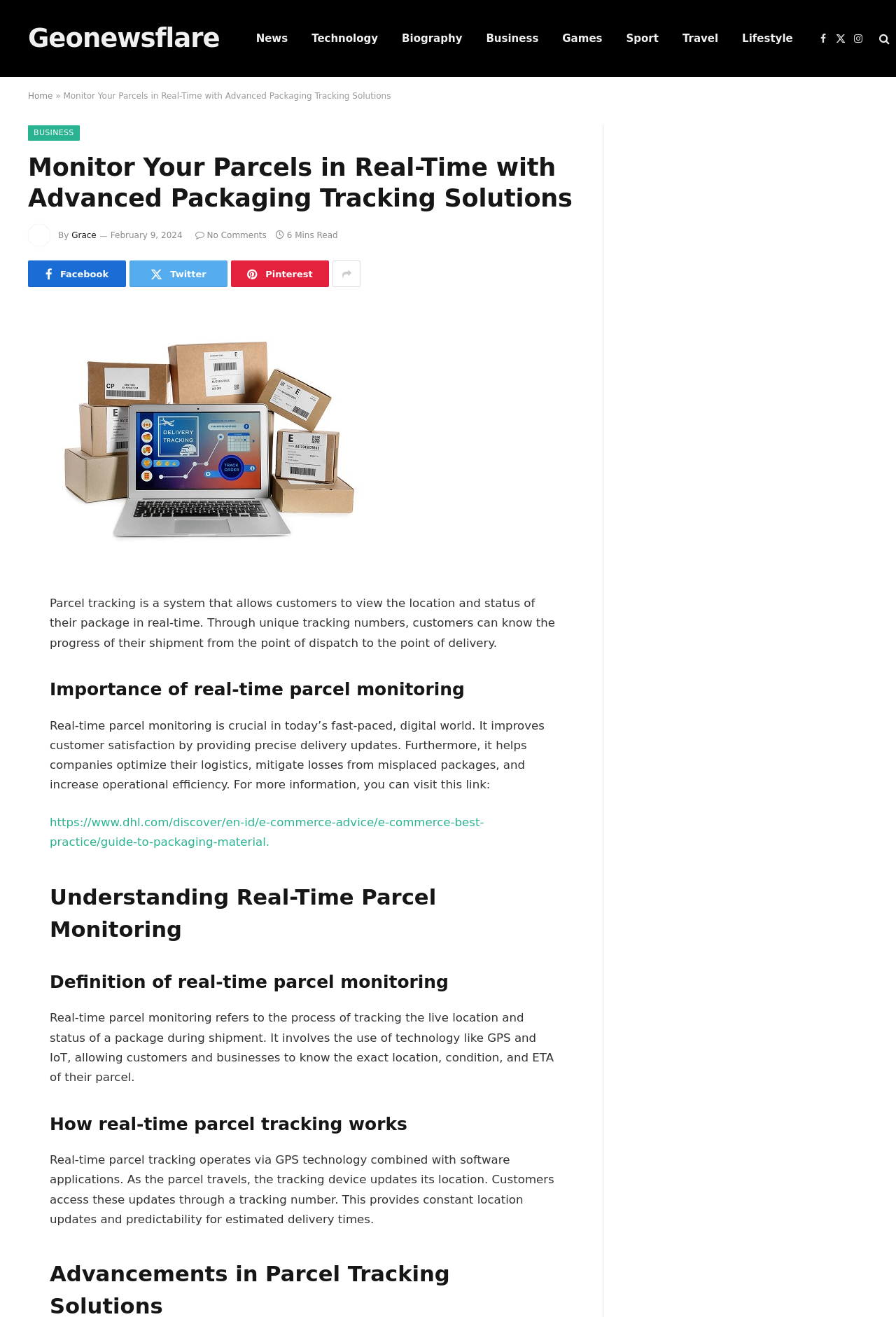What is the benefit of real-time parcel monitoring for companies?
Please answer the question as detailed as possible based on the image.

According to the text 'Real-time parcel monitoring is crucial in today’s fast-paced, digital world. It improves customer satisfaction by providing precise delivery updates. Furthermore, it helps companies optimize their logistics...', one of the benefits of real-time parcel monitoring for companies is to optimize their logistics.